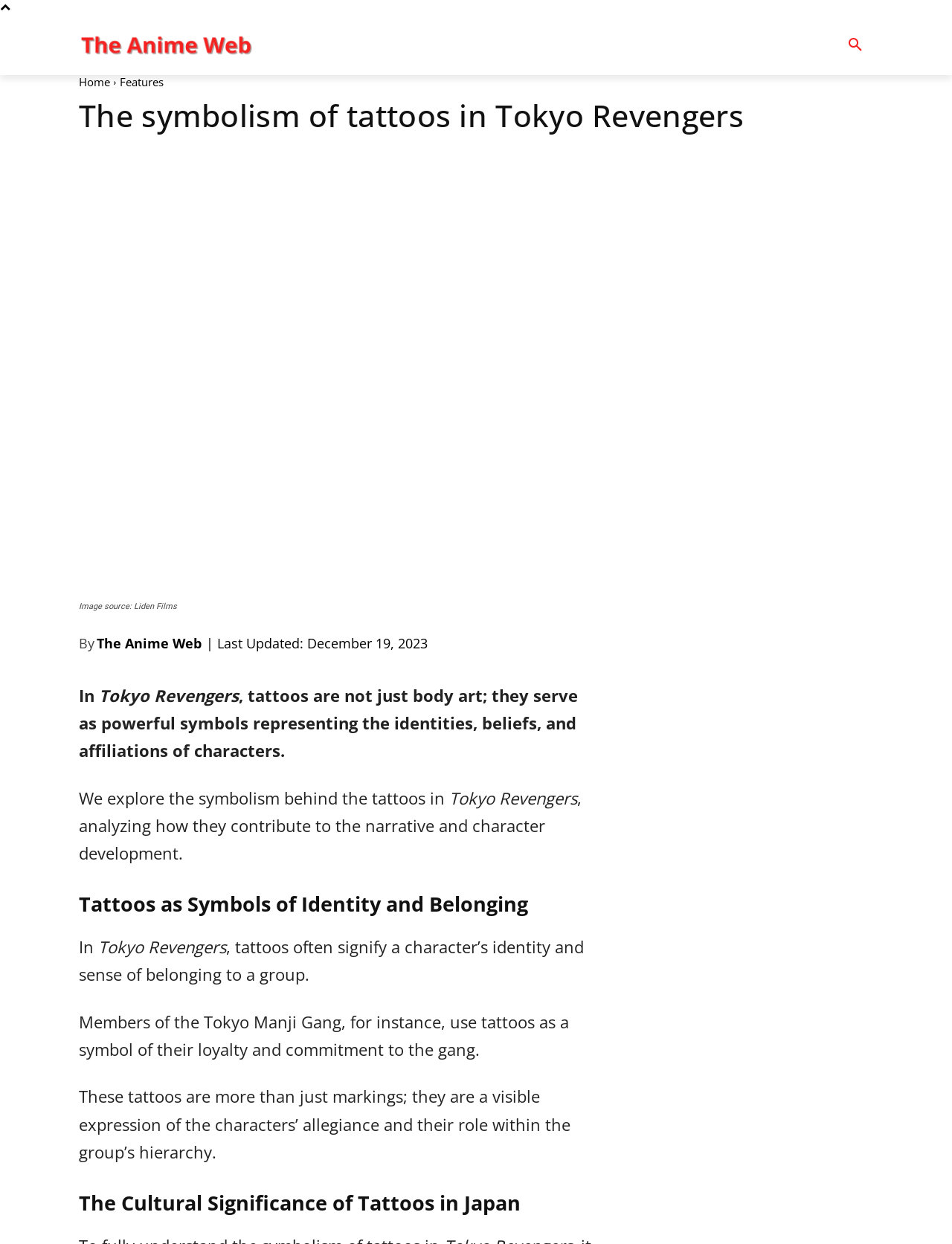Analyze the image and deliver a detailed answer to the question: What is the website's logo?

The logo is located at the top left corner of the webpage, and it is an image with a link to the homepage.